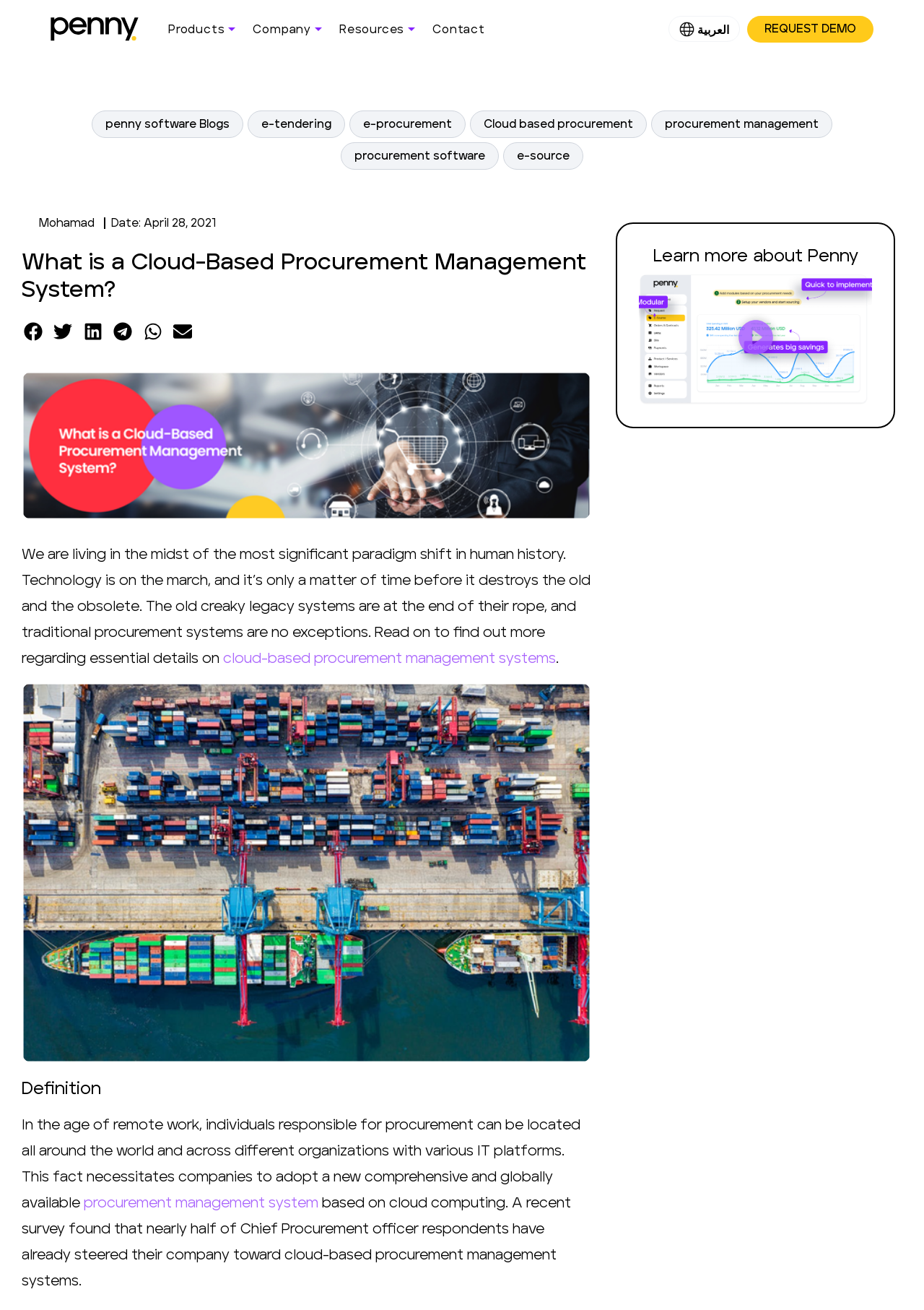Return the bounding box coordinates of the UI element that corresponds to this description: "e-source". The coordinates must be given as four float numbers in the range of 0 and 1, [left, top, right, bottom].

[0.545, 0.109, 0.631, 0.13]